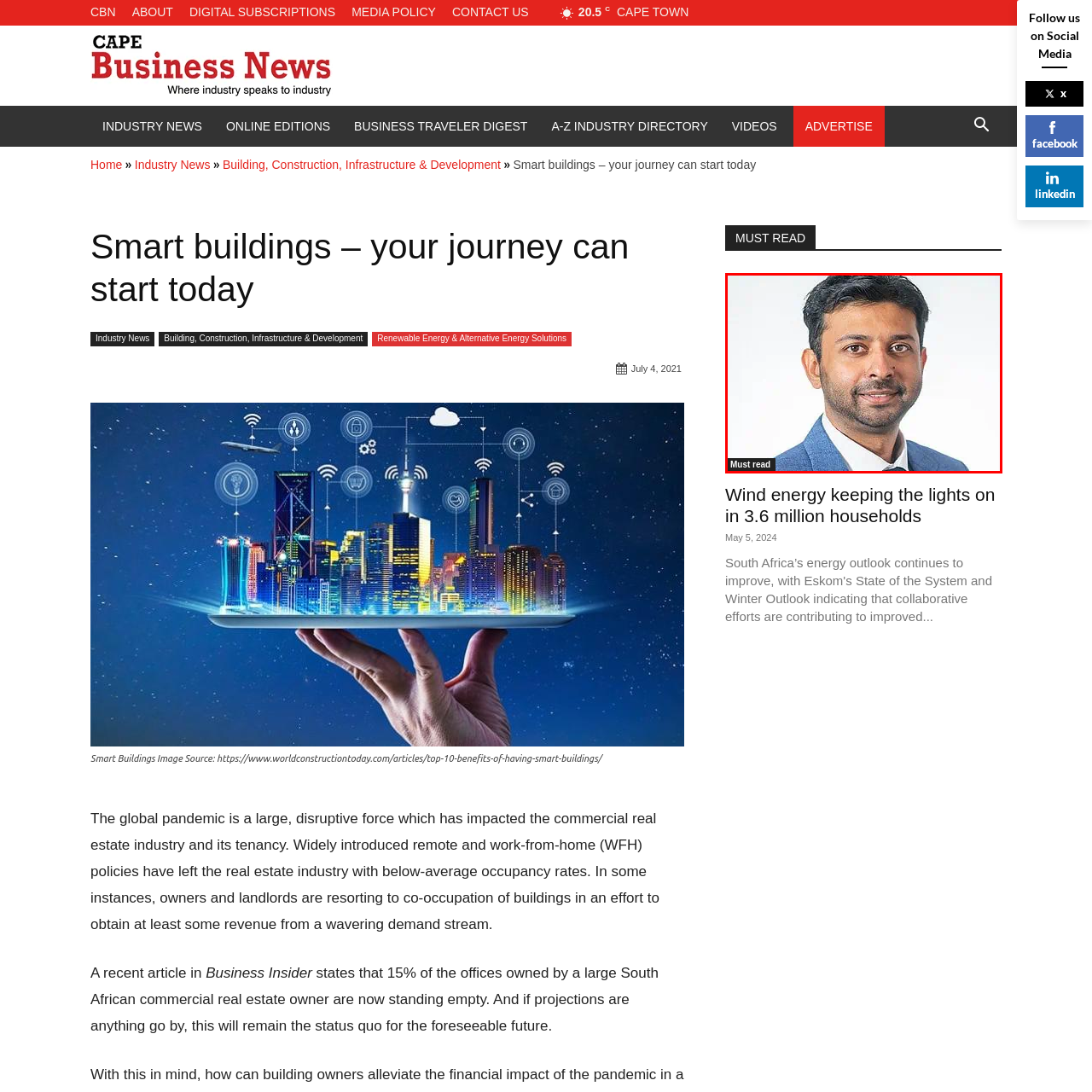What is the man's expression?
Look at the image surrounded by the red border and respond with a one-word or short-phrase answer based on your observation.

Warm and confident